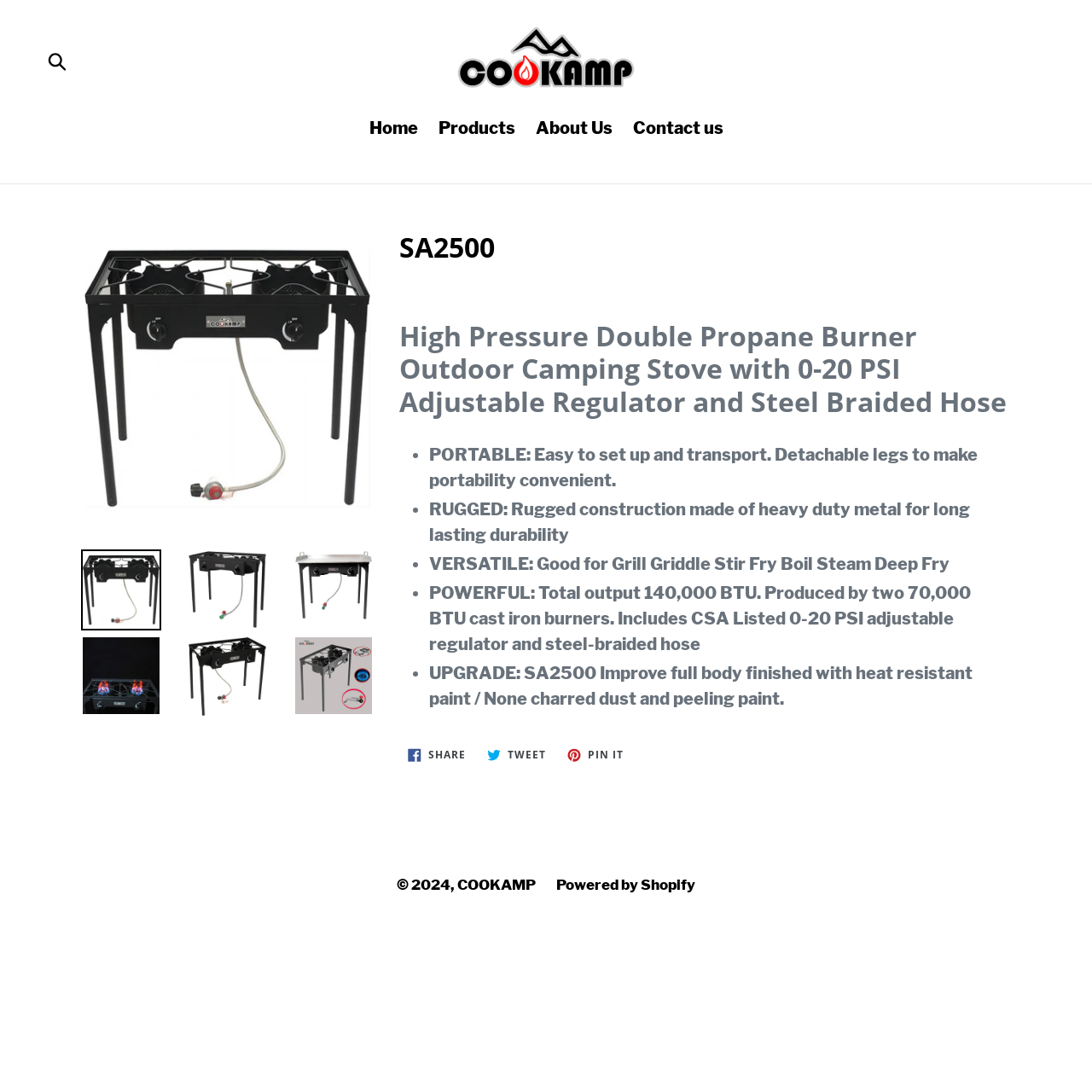Explain in detail what you observe on this webpage.

This webpage is about a product called SA2500, a high-pressure double propane burner outdoor camping stove. At the top, there is a search bar with a submit button on the right side, and a logo of COOKAMP on the left side. Next to the logo, there are links to the home page, products, about us, and contact us.

Below the top section, there is a large image of the product, taking up most of the width of the page. On the right side of the image, there are five links to the product, each with a small image of the product.

The main content of the page is divided into sections. The first section has a heading with the product name, followed by a list of features, including portability, rugged construction, versatility, powerful output, and an upgrade option. Each feature is marked with a bullet point and has a brief description.

Below the features section, there are three social media links to share the product on Facebook, Twitter, and Pinterest.

At the bottom of the page, there is a copyright notice with the year 2024, a link to COOKAMP, and a link to Shopify, indicating that the website is powered by Shopify.